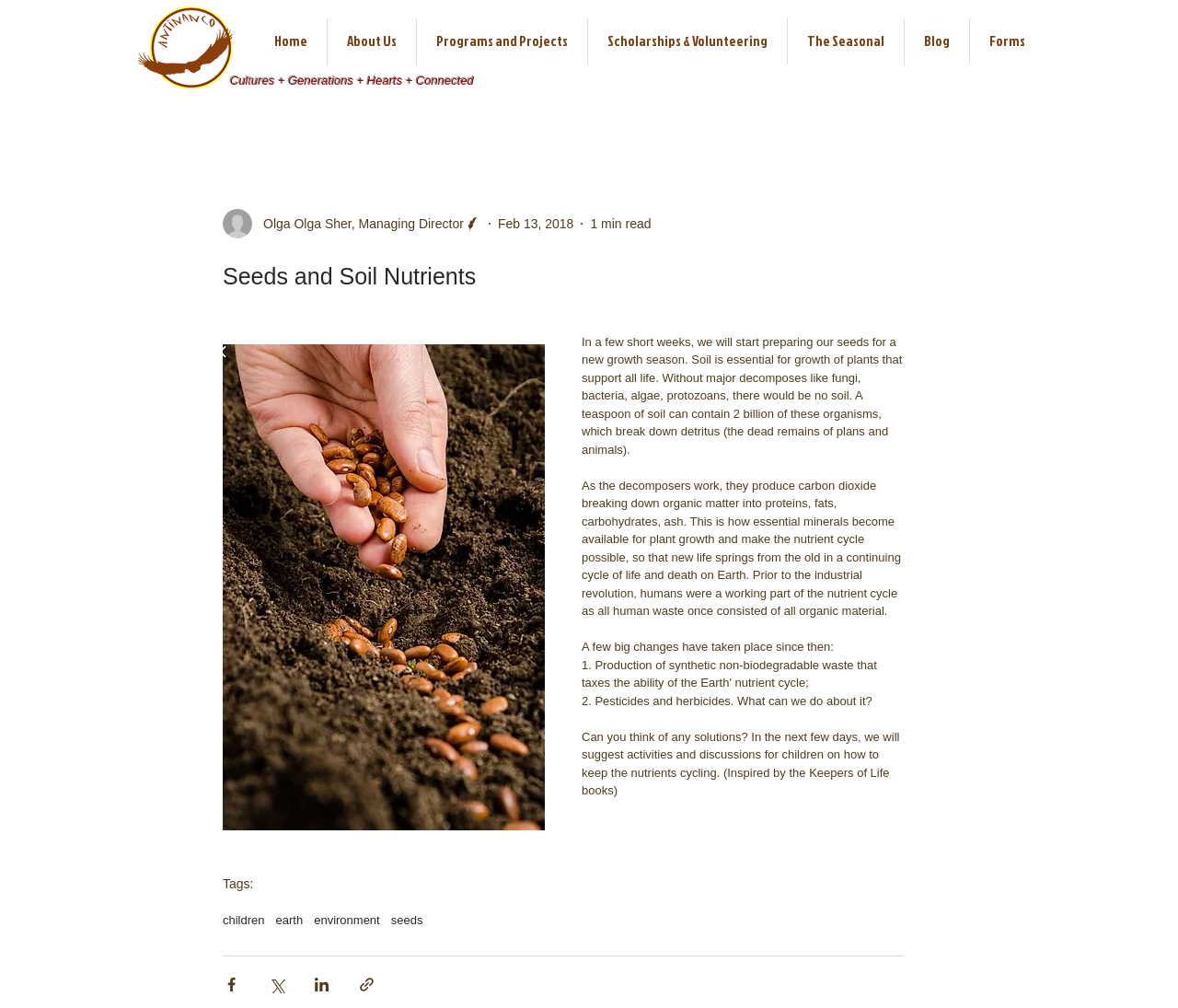What is the inspiration for the suggested activities and discussions?
Provide an in-depth and detailed explanation in response to the question.

The inspiration for the suggested activities and discussions for children on how to keep the nutrients cycling is mentioned in the sentence '(Inspired by the Keepers of Life books)'.